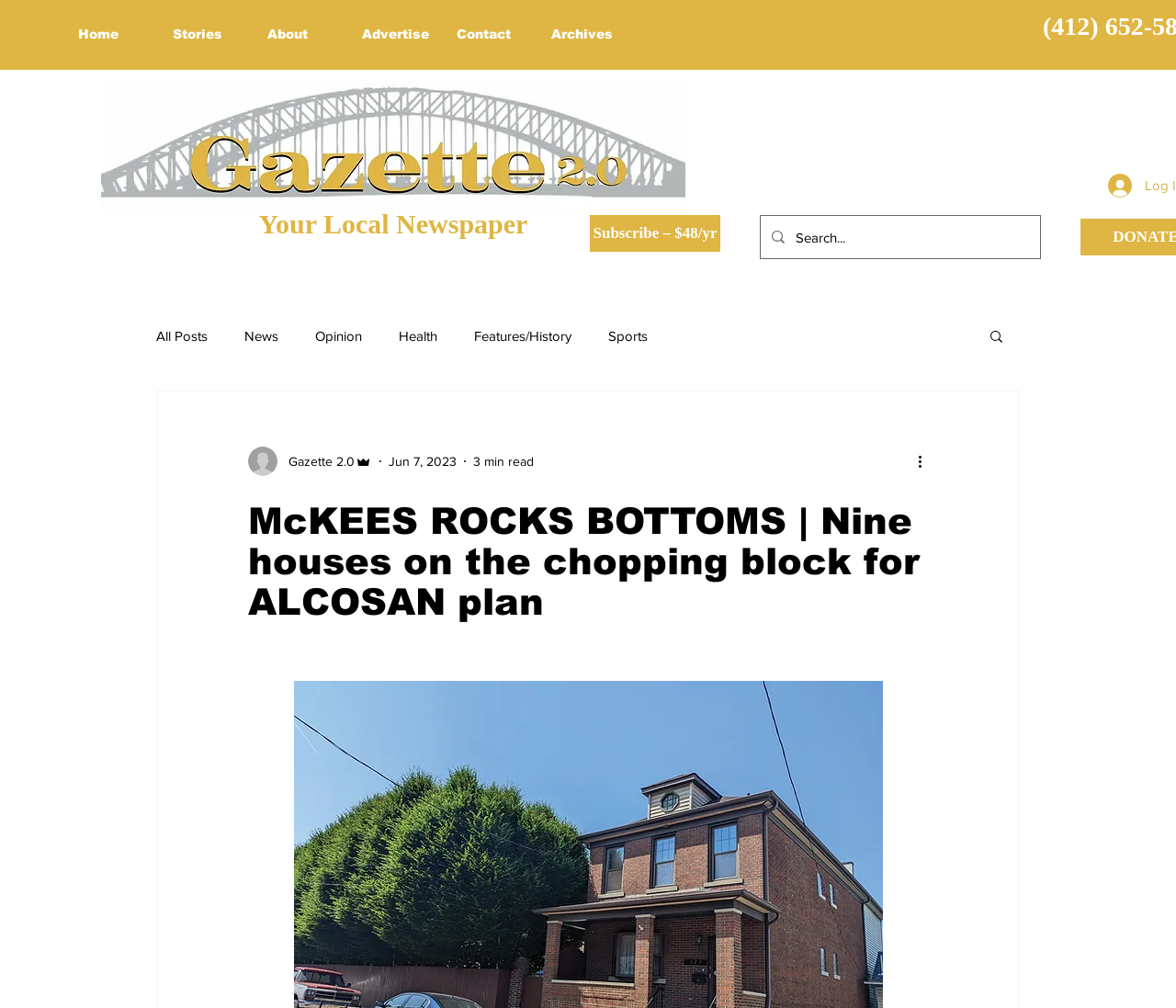Answer succinctly with a single word or phrase:
What is the name of the local newspaper?

Your Local Newspaper